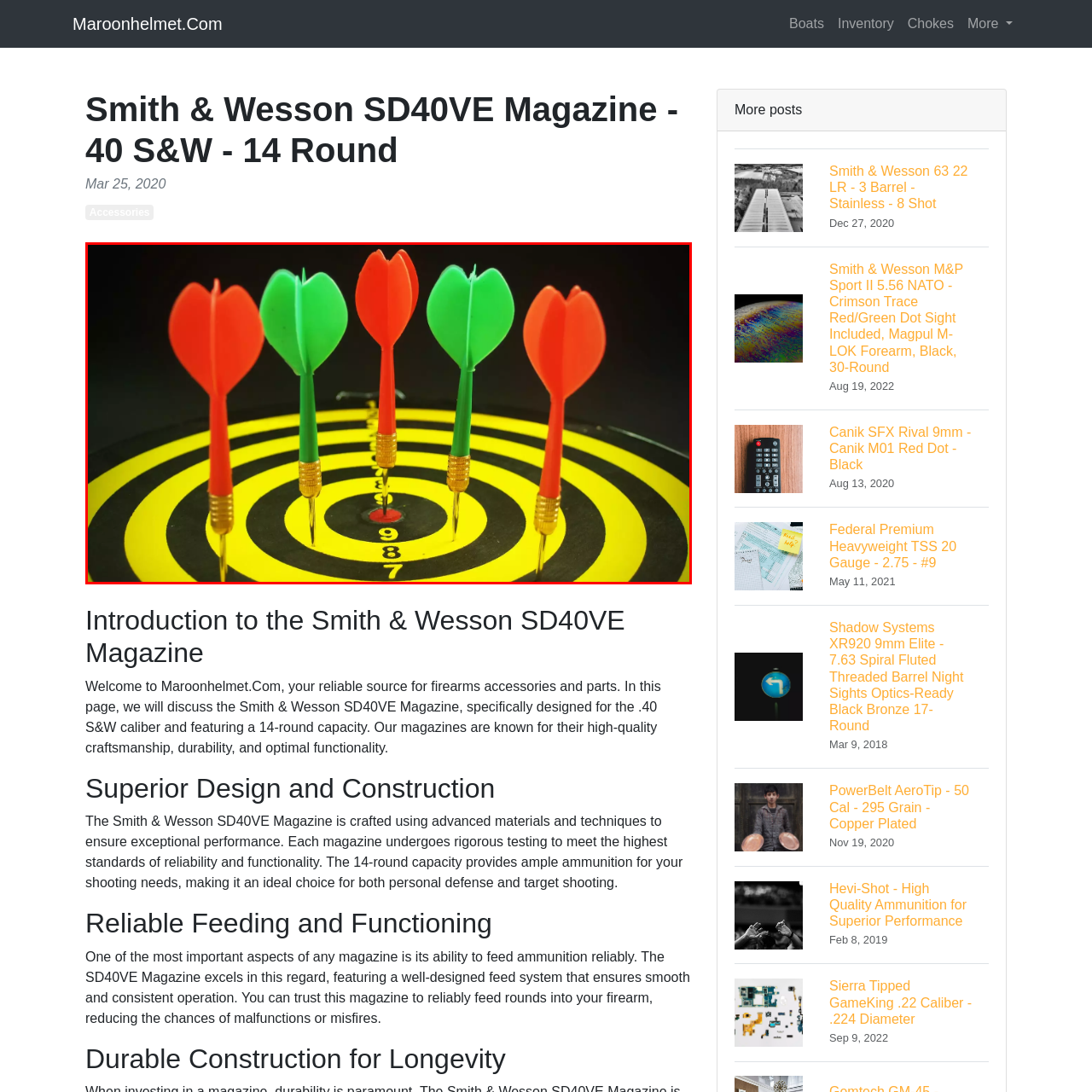Focus on the content within the red box and provide a succinct answer to this question using just one word or phrase: 
What is the color of the flights of the two darts?

Red